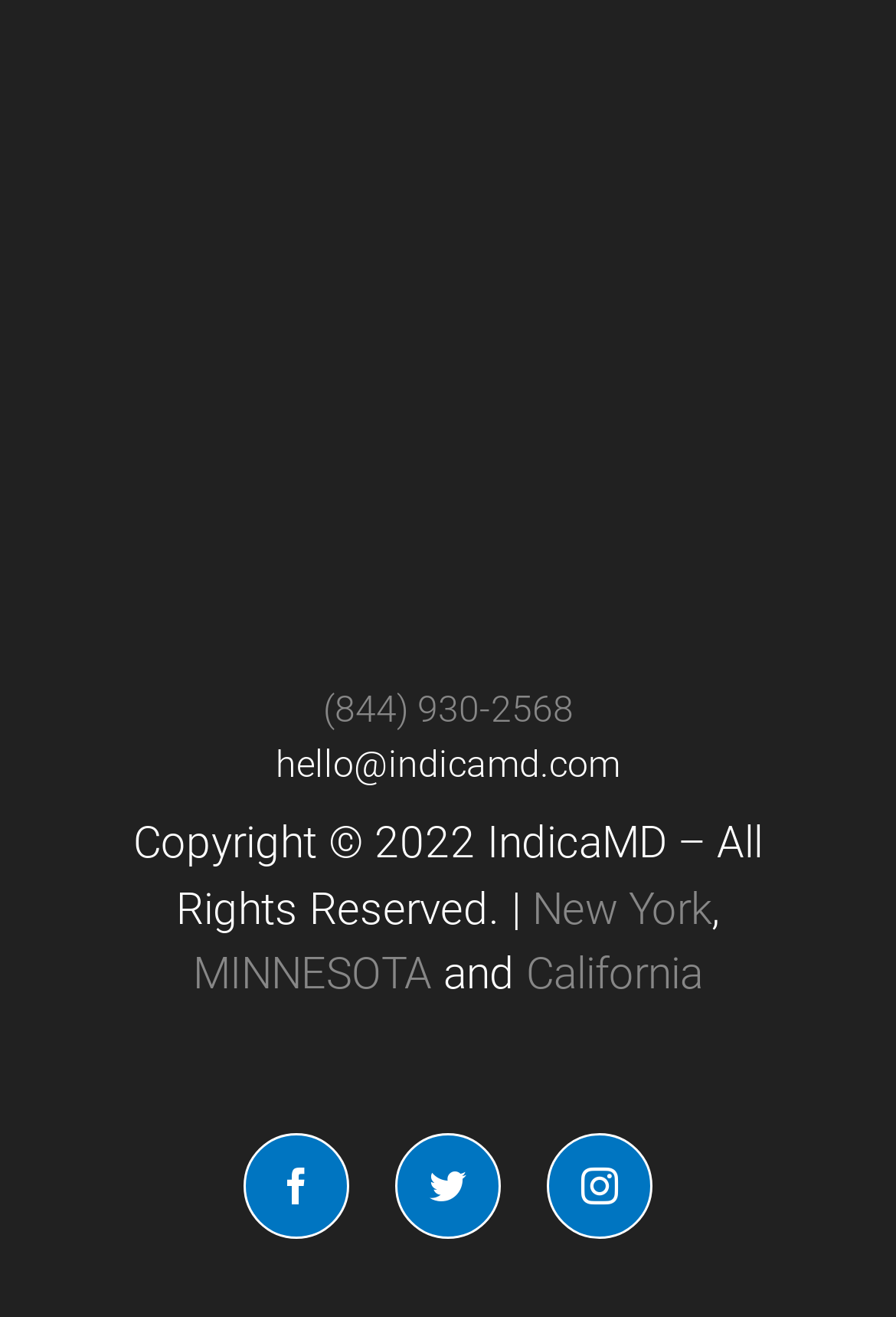What is the phone number on the webpage?
Answer with a single word or phrase, using the screenshot for reference.

(844) 930-2568